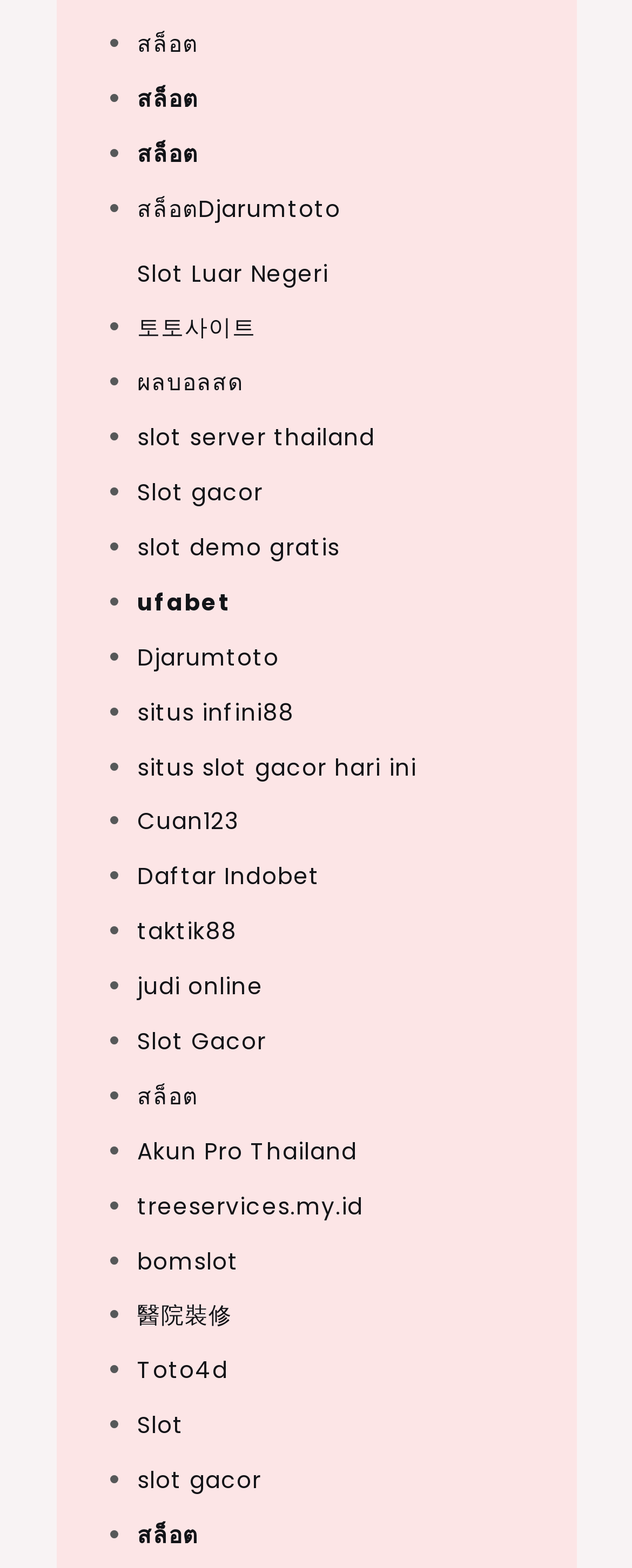Point out the bounding box coordinates of the section to click in order to follow this instruction: "explore ผลบอลสด".

[0.217, 0.234, 0.386, 0.254]